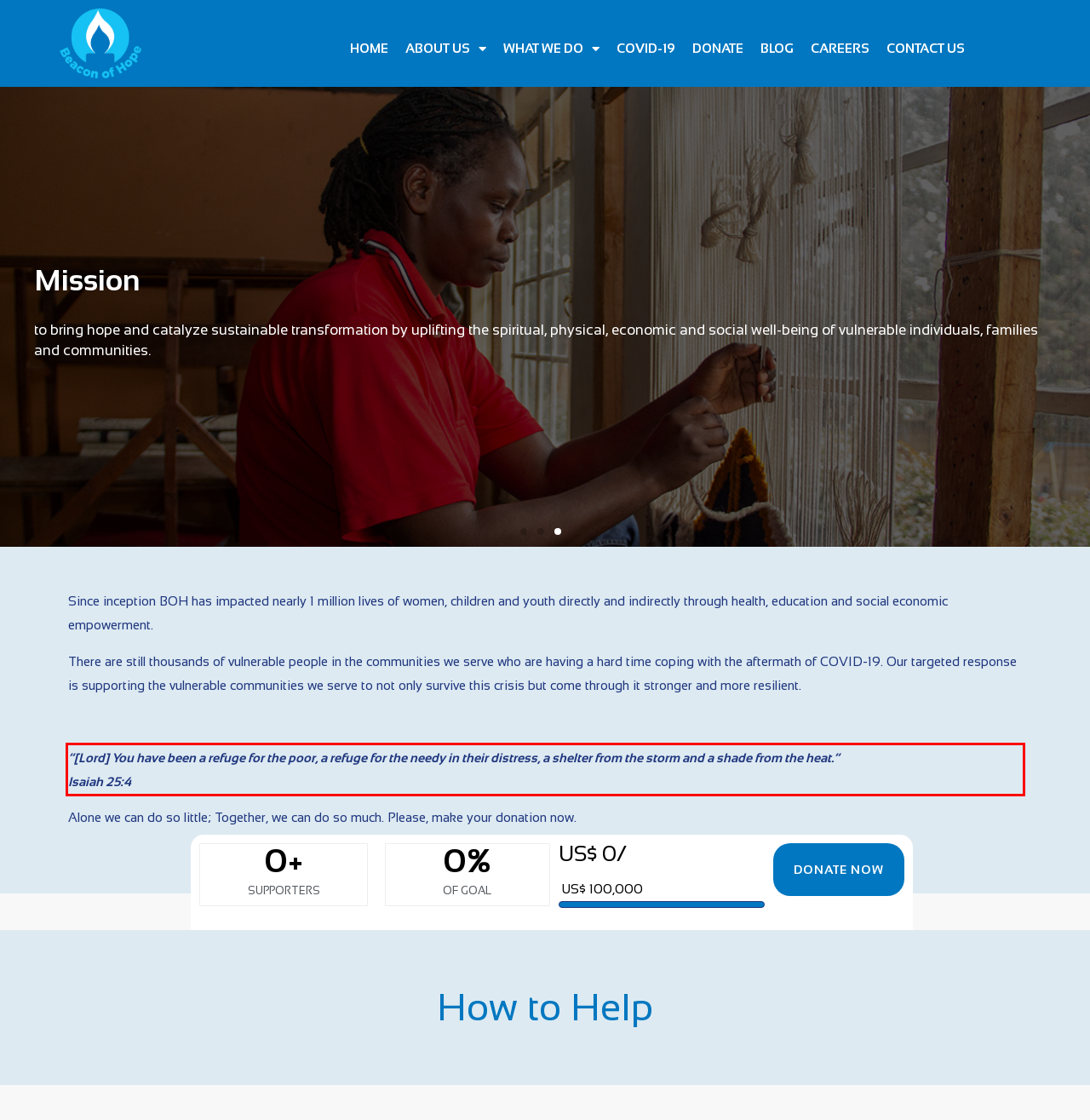Examine the screenshot of the webpage, locate the red bounding box, and generate the text contained within it.

“[Lord] You have been a refuge for the poor, a refuge for the needy in their distress, a shelter from the storm and a shade from the heat.” Isaiah 25:4